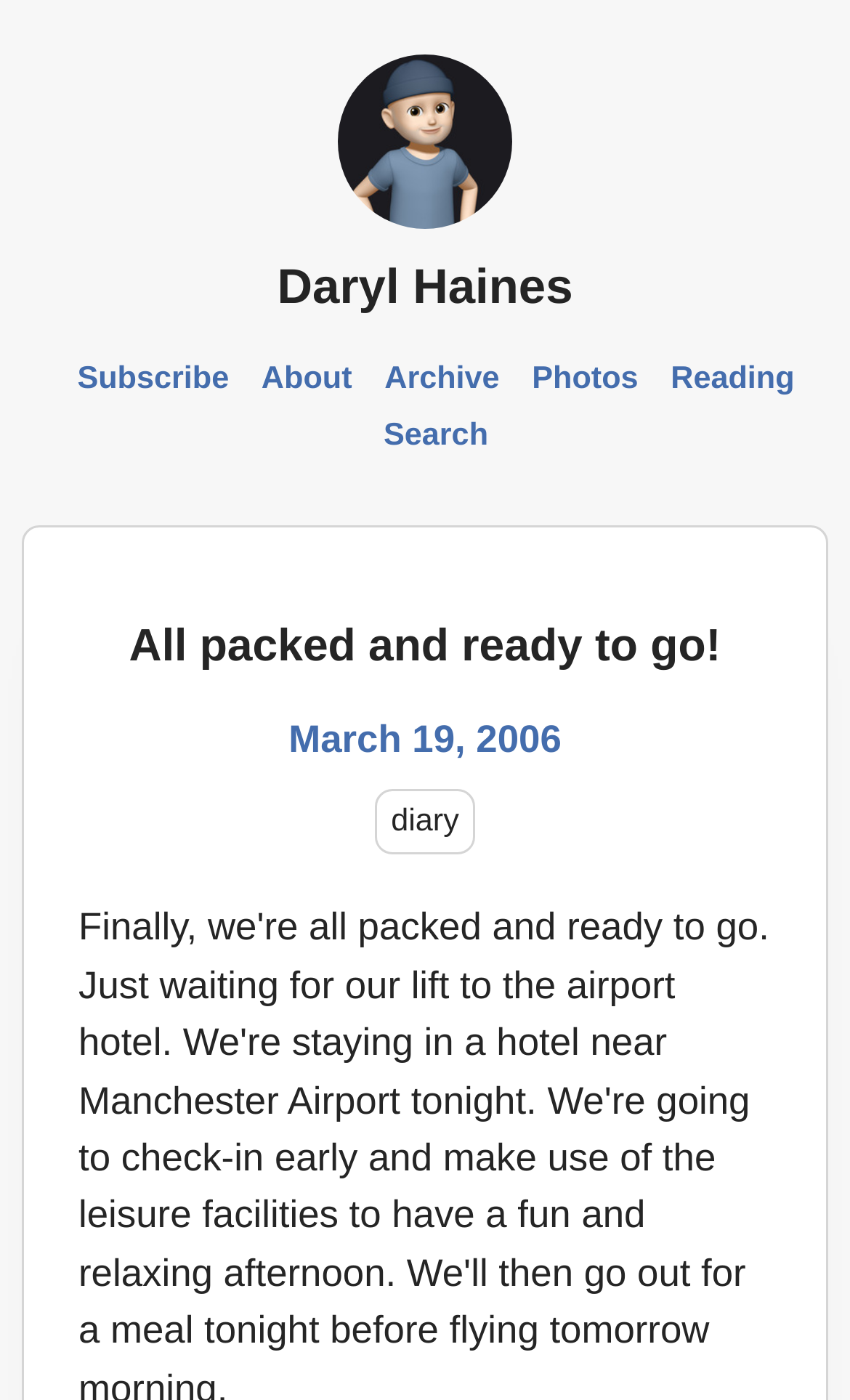What is the author's name?
From the screenshot, supply a one-word or short-phrase answer.

Daryl Haines